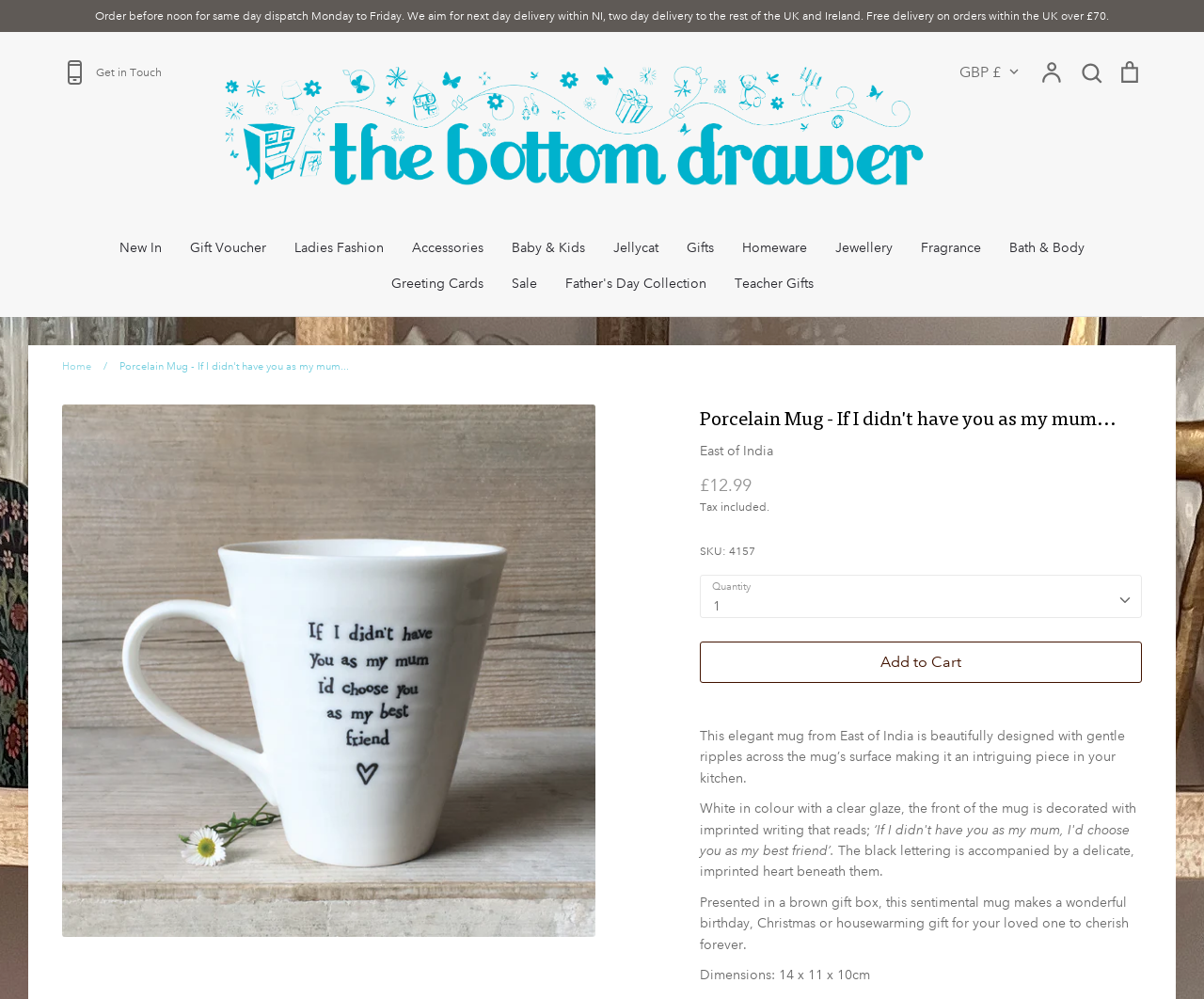Use the details in the image to answer the question thoroughly: 
What is the price of the porcelain mug?

I found the price of the porcelain mug by looking at the product description section, where it says '£12.99' next to the 'Tax included.' text.